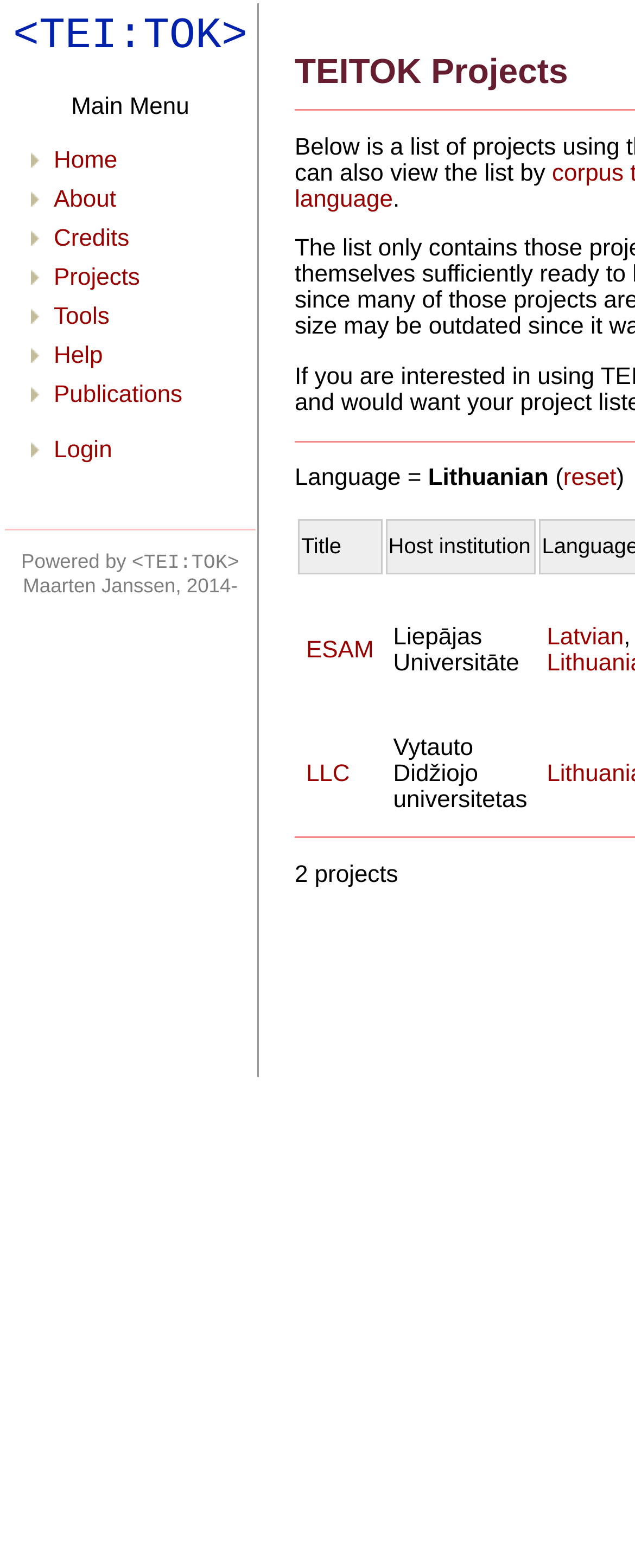Provide the bounding box coordinates of the HTML element described by the text: "About".

[0.085, 0.12, 0.183, 0.136]